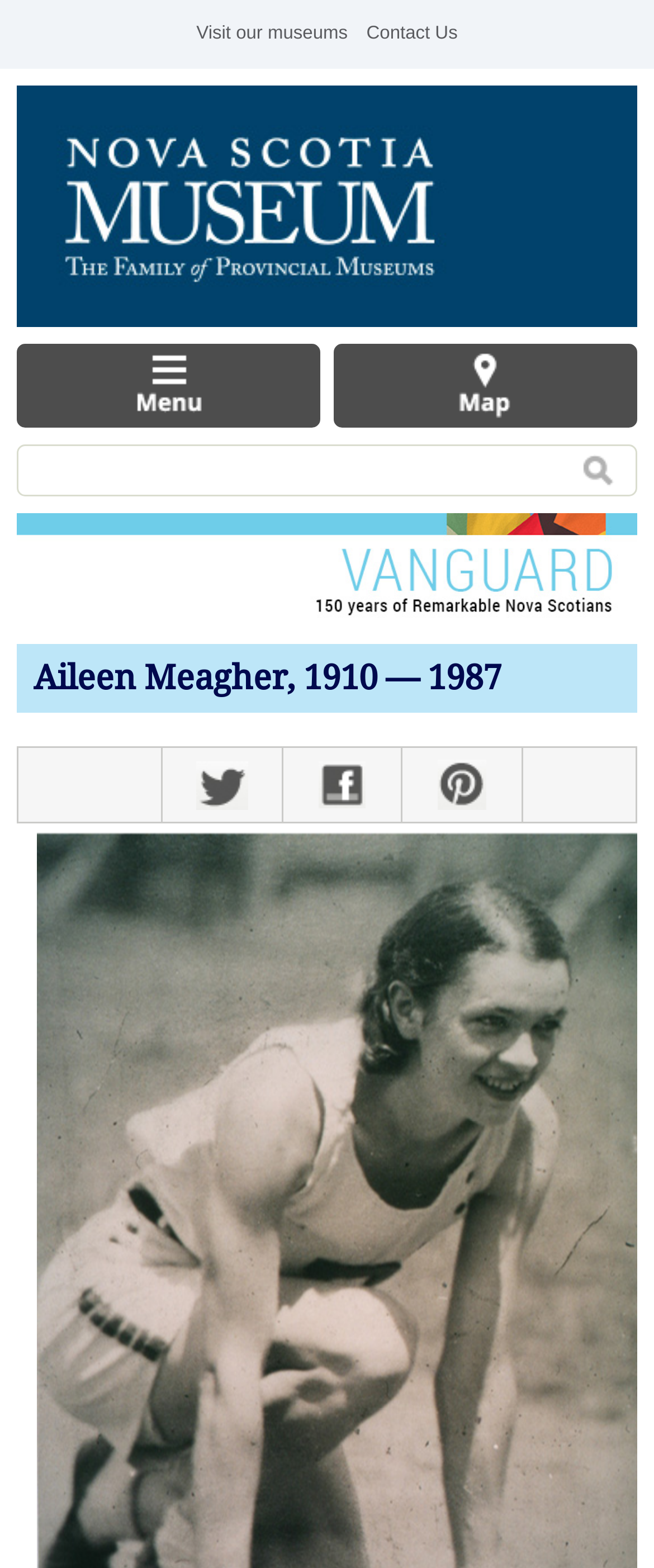Using the provided element description: "Pinterest", identify the bounding box coordinates. The coordinates should be four floats between 0 and 1 in the order [left, top, right, bottom].

[0.613, 0.477, 0.797, 0.524]